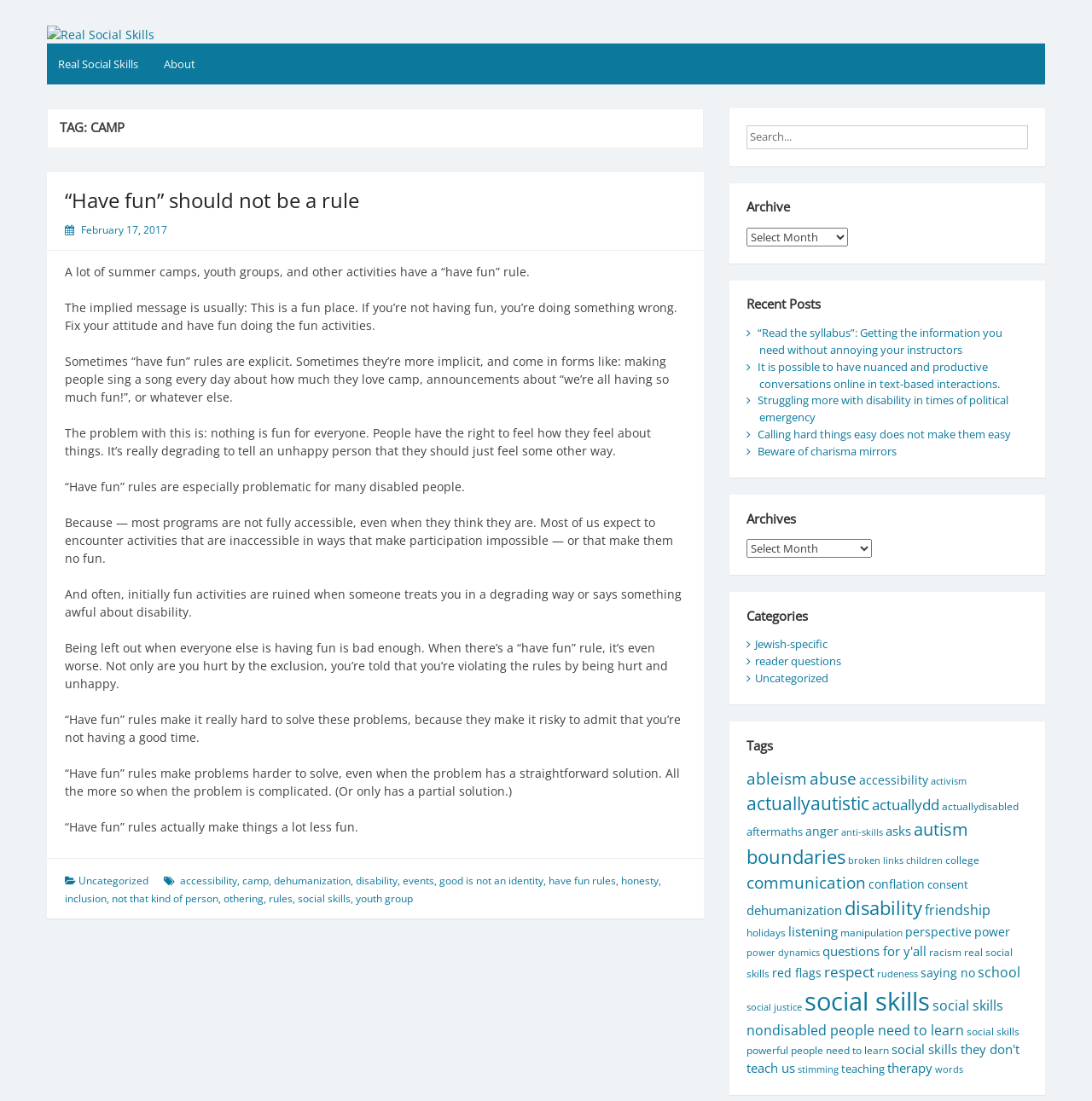Using a single word or phrase, answer the following question: 
How many categories are listed?

3